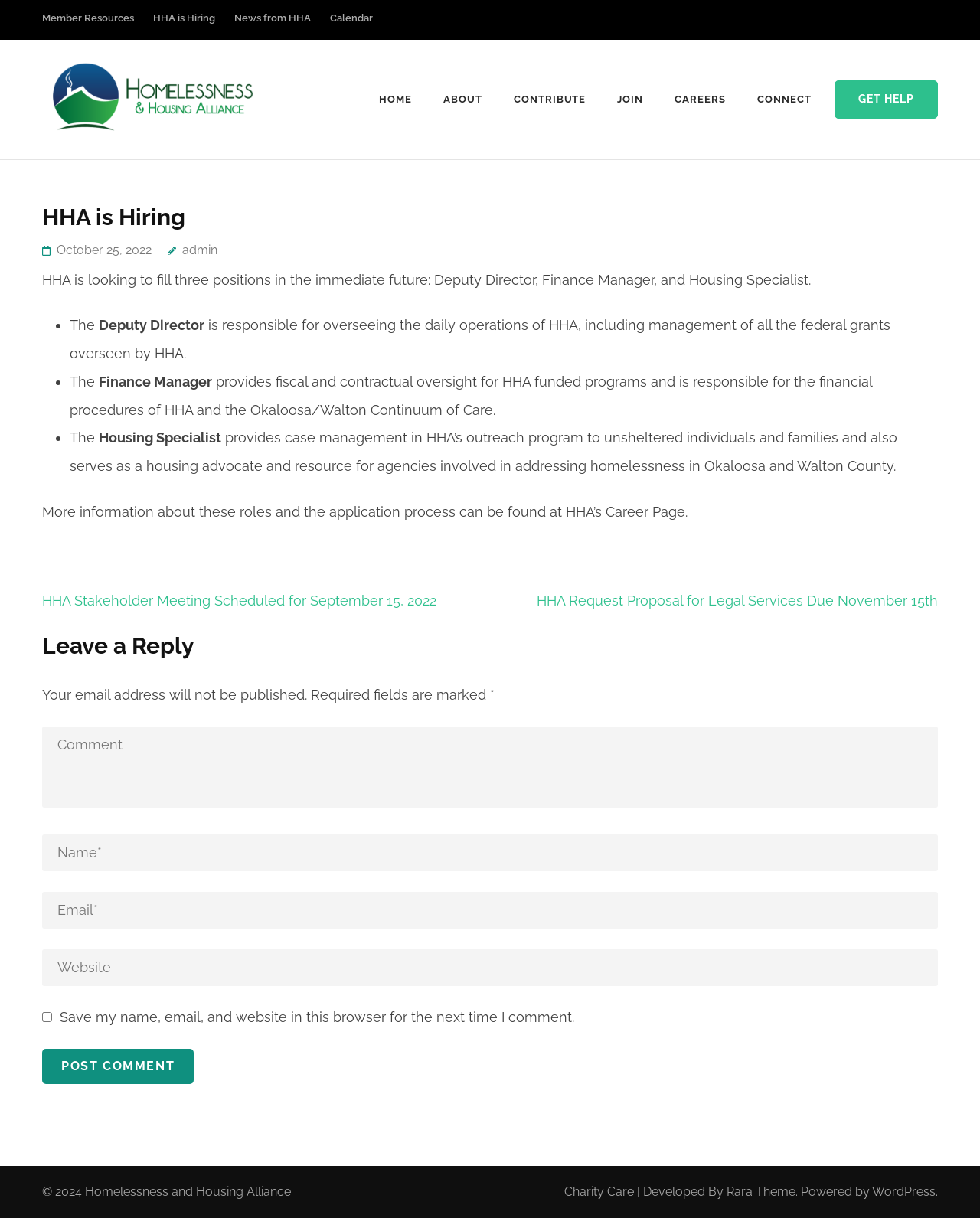Highlight the bounding box coordinates of the element you need to click to perform the following instruction: "Click on the 'CAREERS' link."

[0.689, 0.075, 0.741, 0.089]